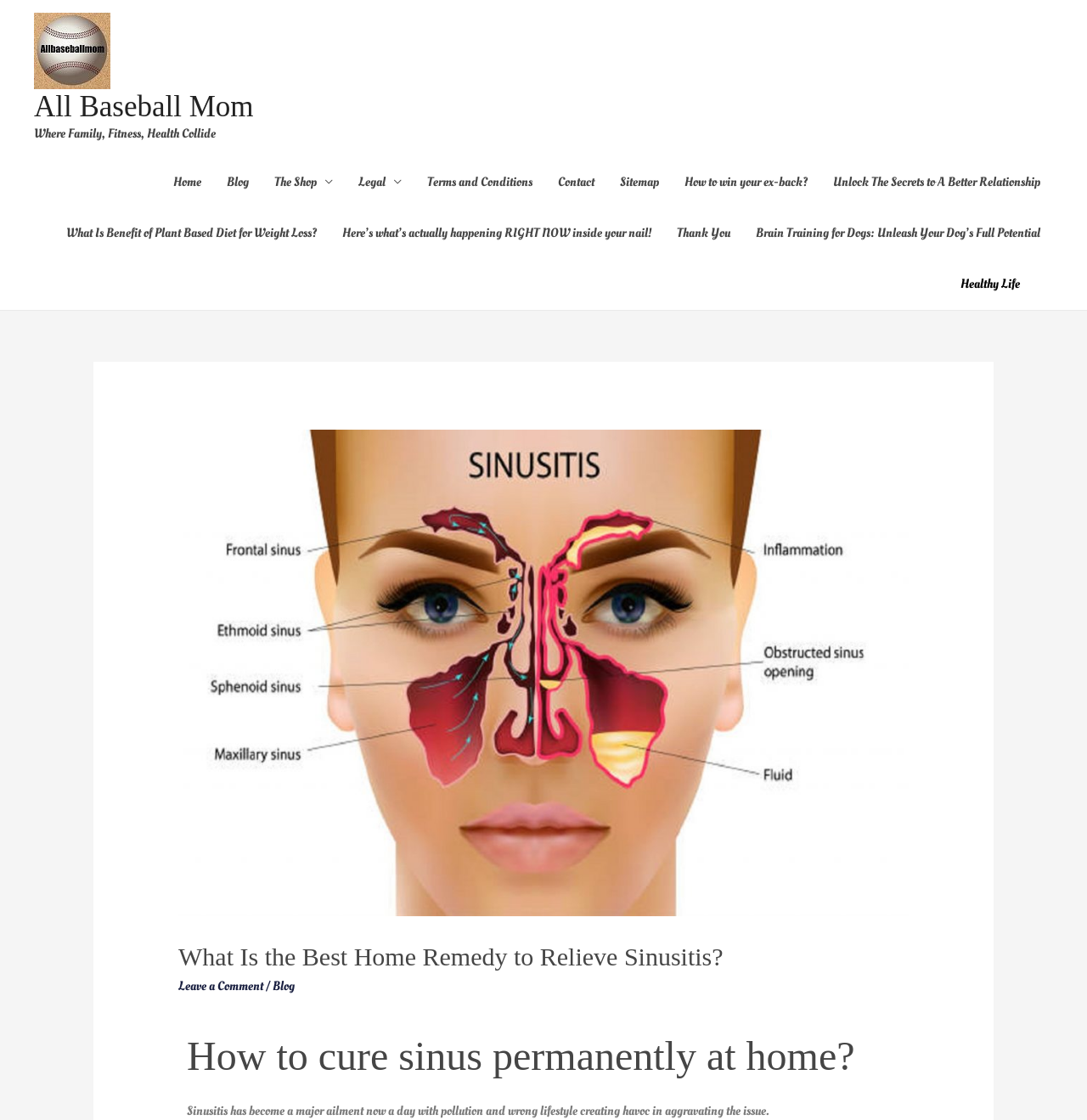Given the webpage screenshot, identify the bounding box of the UI element that matches this description: "Thank You".

[0.611, 0.185, 0.684, 0.231]